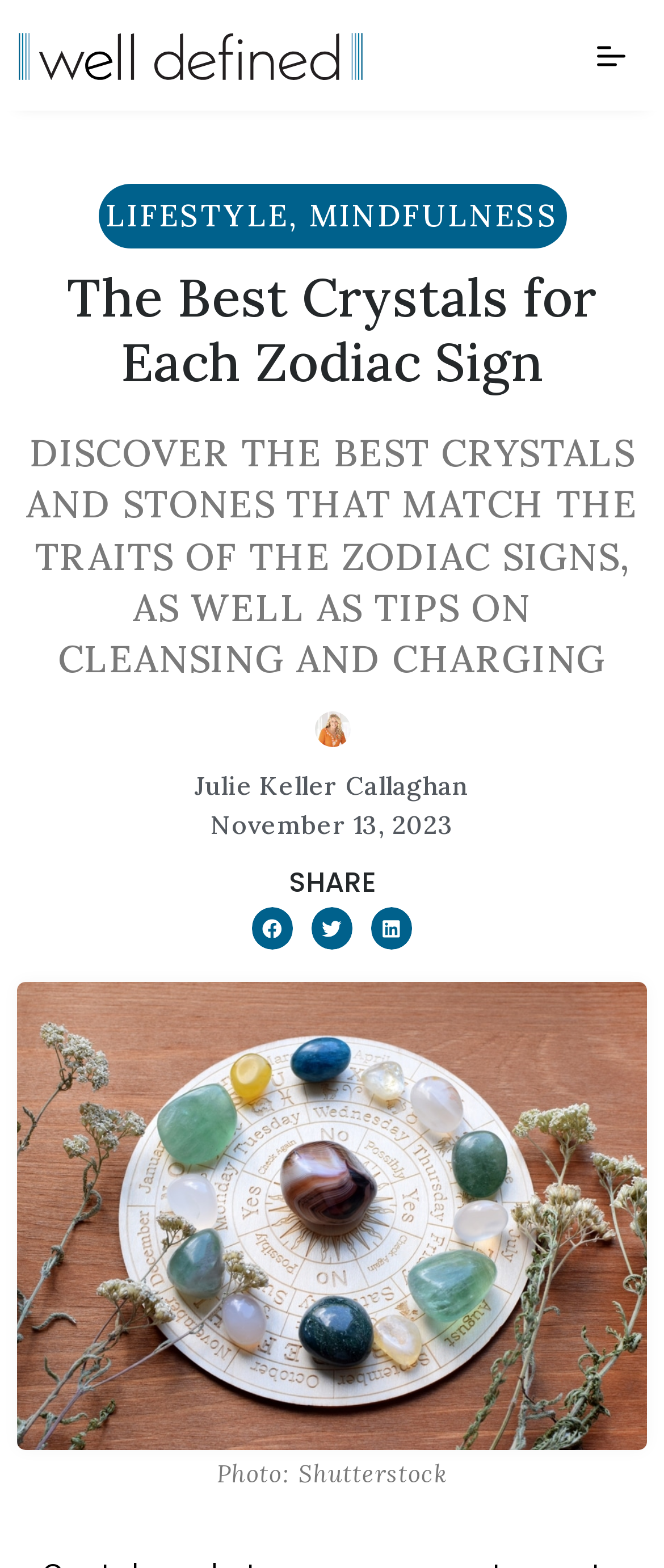Who is the author of the article?
Give a thorough and detailed response to the question.

The author's name is mentioned in the link 'Julie Keller Callaghan' which is located below the heading 'The Best Crystals for Each Zodiac Sign'. This link is likely to be the author's byline or credit for the article.